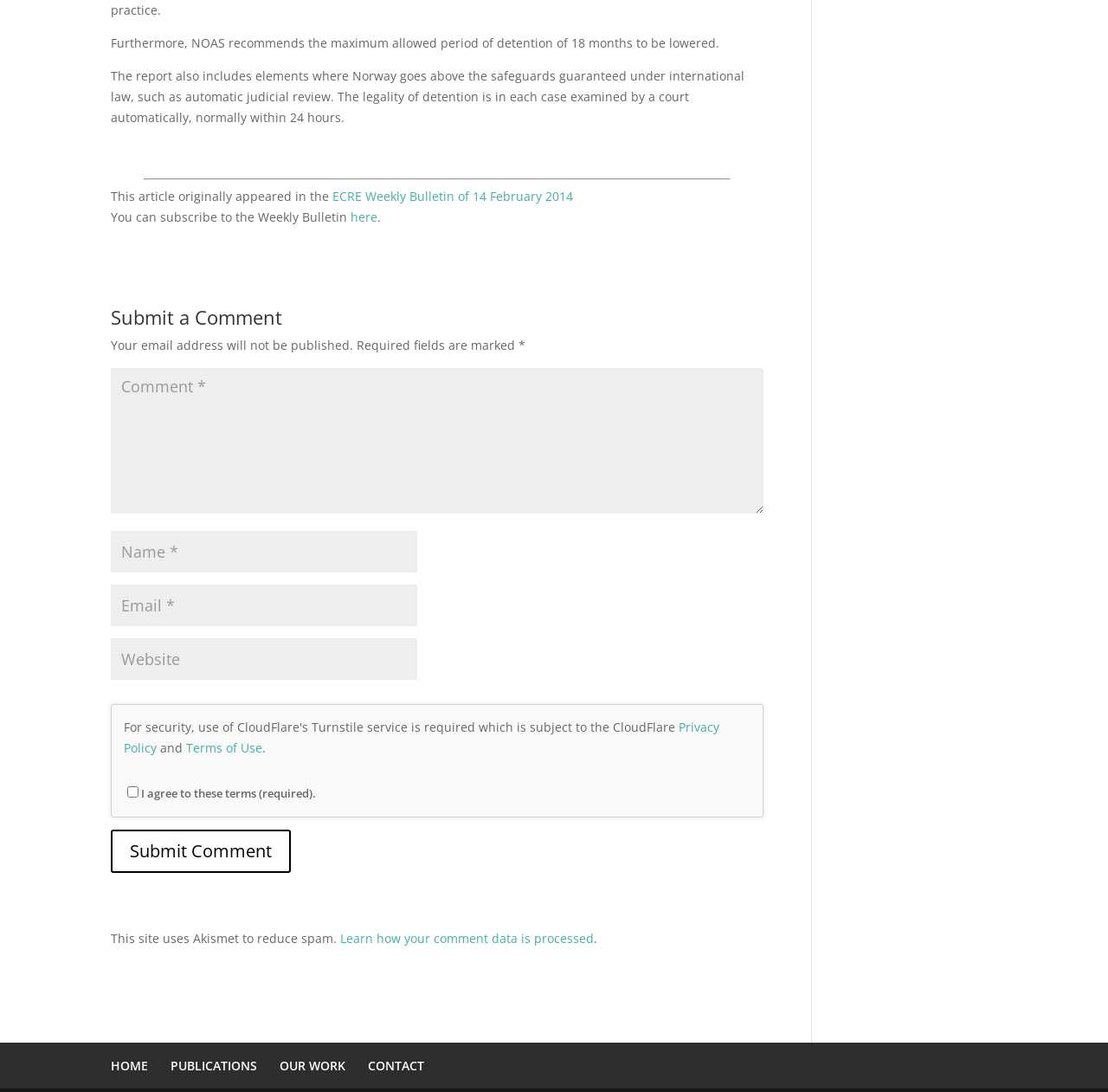Locate the bounding box for the described UI element: "input value="Name *" name="author"". Ensure the coordinates are four float numbers between 0 and 1, formatted as [left, top, right, bottom].

[0.1, 0.486, 0.377, 0.524]